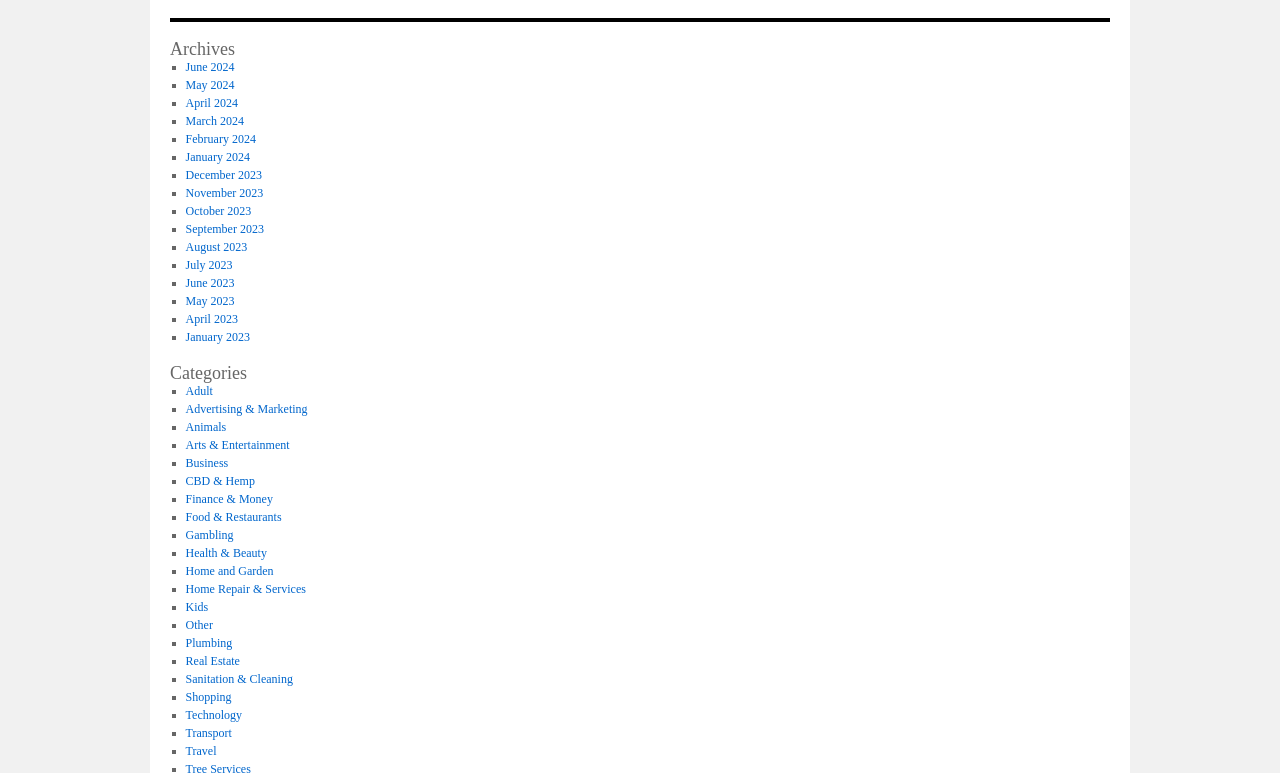What are the archives categorized by?
Please respond to the question thoroughly and include all relevant details.

The archives are categorized by months, with each month listed as a link, such as 'June 2024', 'May 2024', and so on.